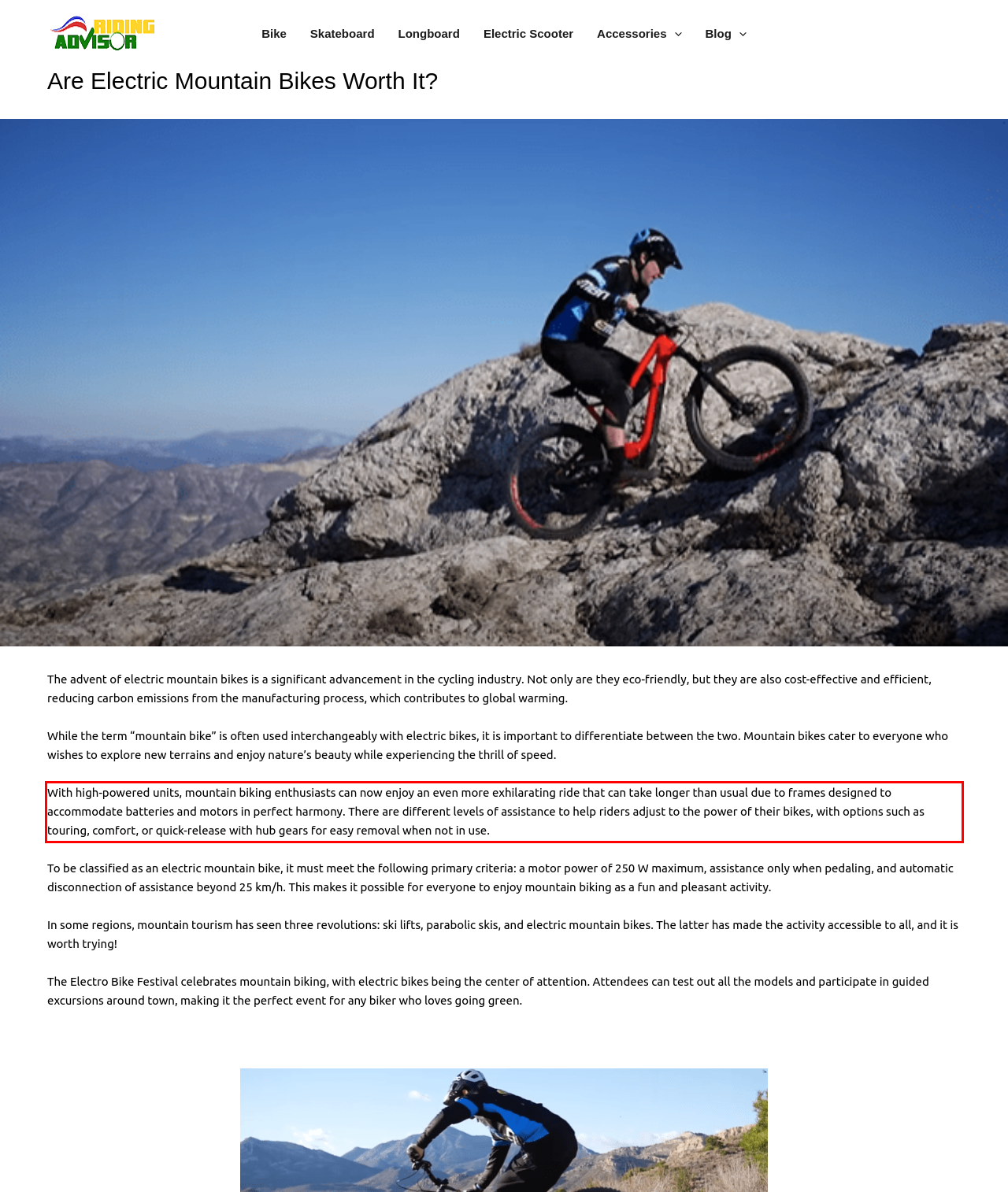In the given screenshot, locate the red bounding box and extract the text content from within it.

With high-powered units, mountain biking enthusiasts can now enjoy an even more exhilarating ride that can take longer than usual due to frames designed to accommodate batteries and motors in perfect harmony. There are different levels of assistance to help riders adjust to the power of their bikes, with options such as touring, comfort, or quick-release with hub gears for easy removal when not in use.